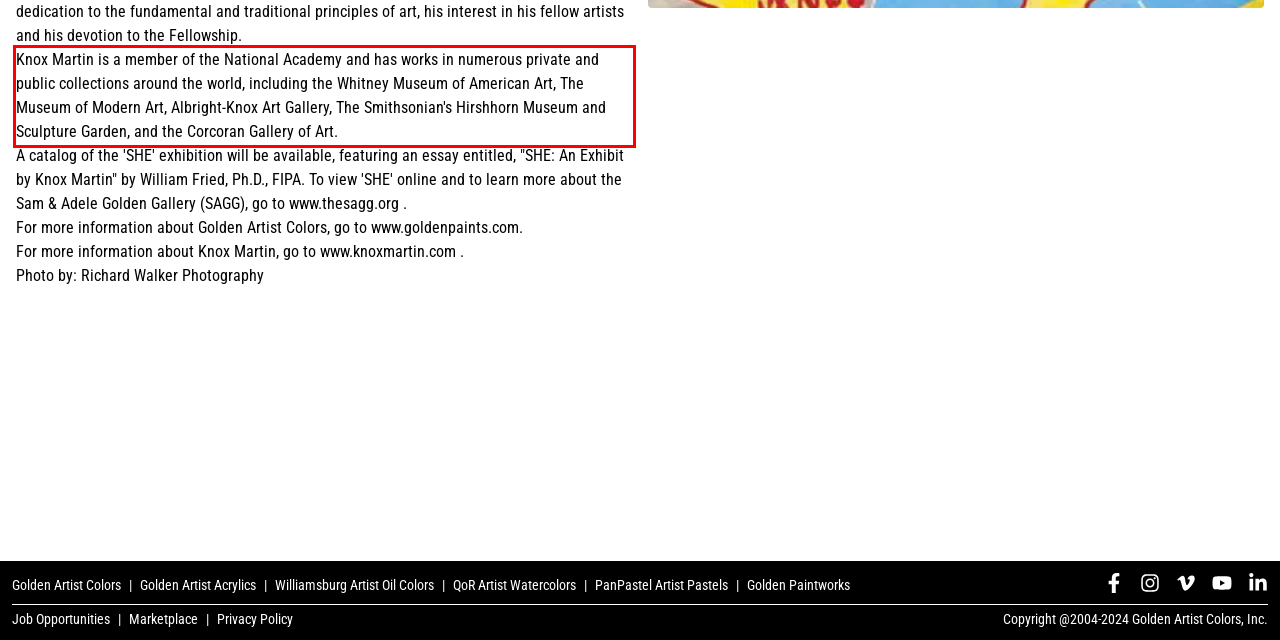You have a screenshot of a webpage with a UI element highlighted by a red bounding box. Use OCR to obtain the text within this highlighted area.

Knox Martin is a member of the National Academy and has works in numerous private and public collections around the world, including the Whitney Museum of American Art, The Museum of Modern Art, Albright-Knox Art Gallery, The Smithsonian's Hirshhorn Museum and Sculpture Garden, and the Corcoran Gallery of Art.